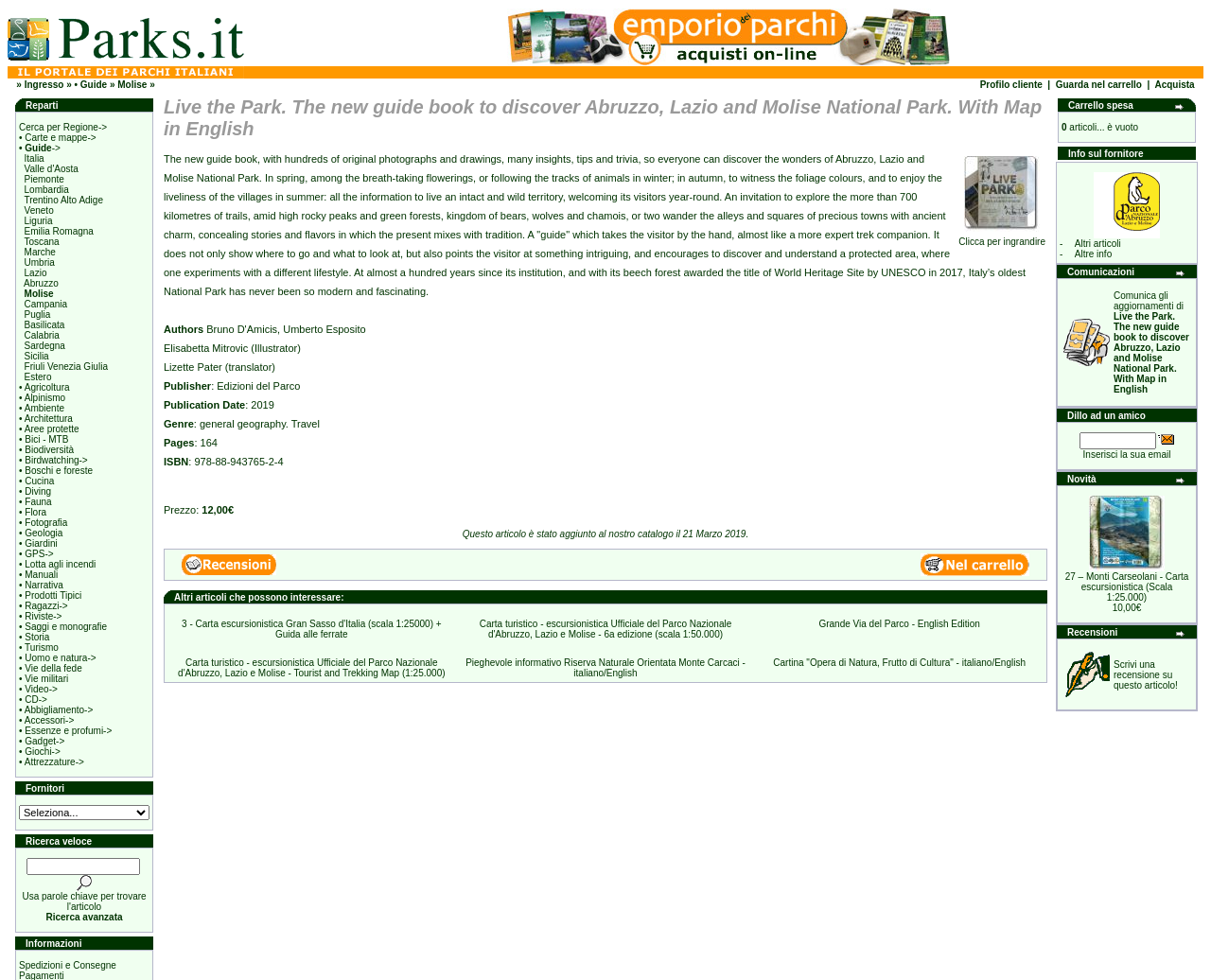Illustrate the webpage's structure and main components comprehensively.

This webpage is a guide book portal for discovering Abruzzo, Lazio, and Molise National Park. At the top, there is a header section with two images, one for "Emporio dei Parchi - Acquisti on-line" and another for "Parks.it - Il Portale dei Parchi italiani". 

Below the header, there is a navigation menu with links to "Ingresso", "Guide", and "Molise". On the right side of the navigation menu, there are links to "Profilo cliente", "Guarda nel carrello", and "Acquista". 

The main content of the webpage is a list of regions in Italy, including Valle d'Aosta, Piemonte, Lombardia, and others. Each region is a link, and they are organized into a table with two columns. There are also some images scattered throughout the list of regions. The list of regions takes up most of the webpage.